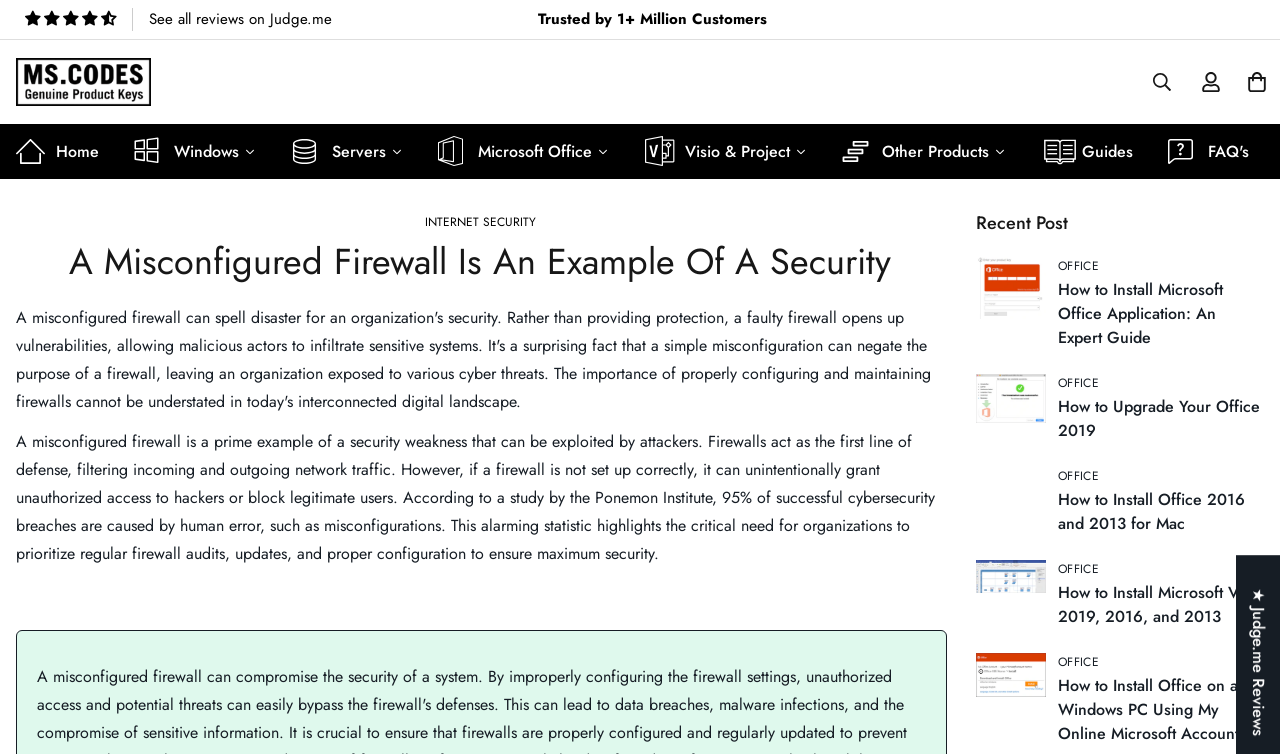Kindly determine the bounding box coordinates of the area that needs to be clicked to fulfill this instruction: "Click on the link to view the FAQ's page".

[0.912, 0.164, 0.987, 0.237]